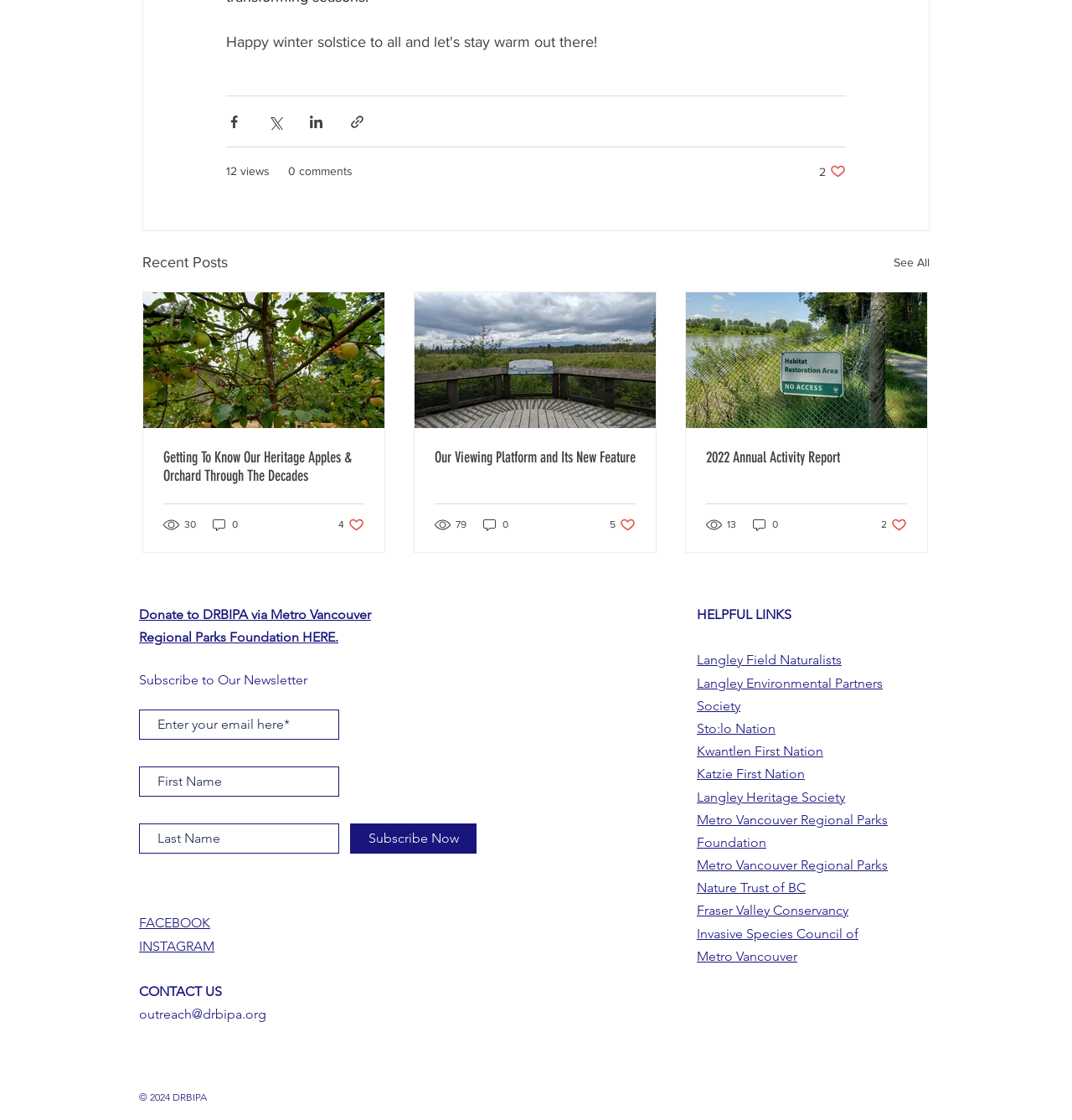Identify the bounding box coordinates of the area that should be clicked in order to complete the given instruction: "Subscribe to Our Newsletter". The bounding box coordinates should be four float numbers between 0 and 1, i.e., [left, top, right, bottom].

[0.13, 0.6, 0.287, 0.614]